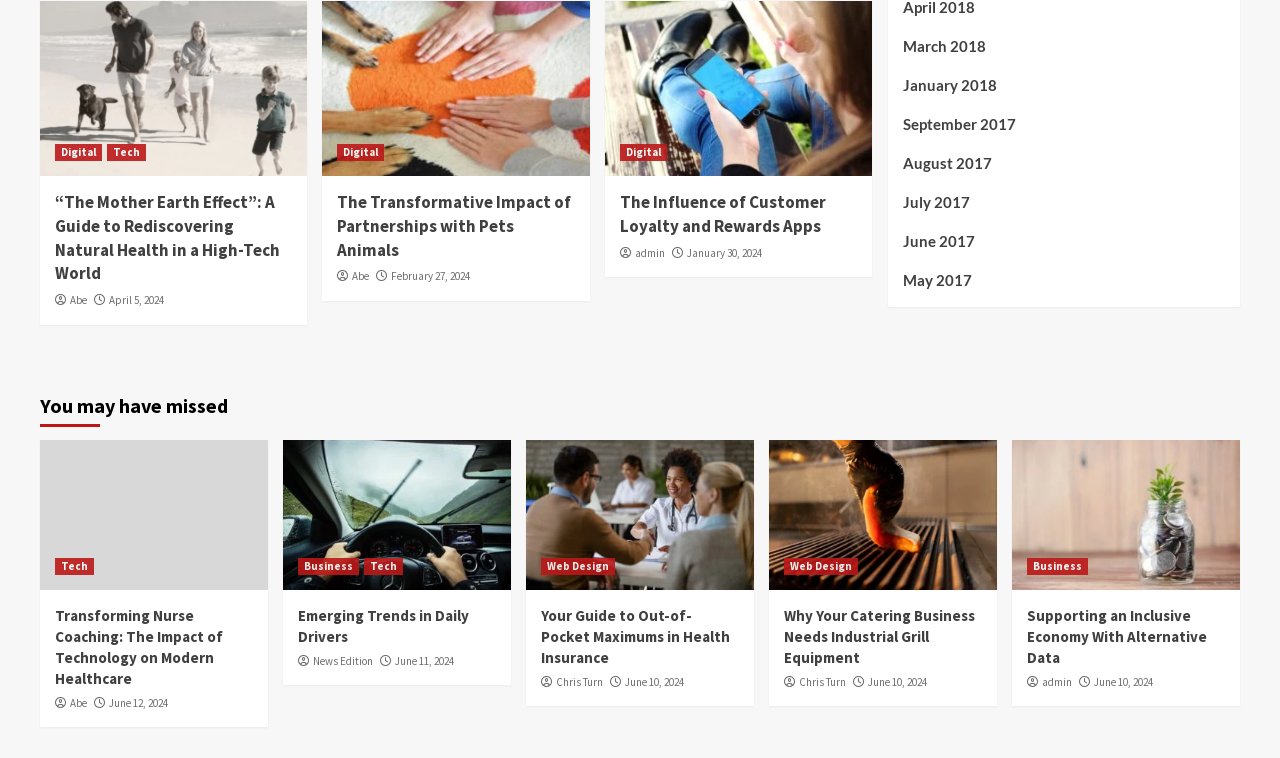Identify the bounding box coordinates of the part that should be clicked to carry out this instruction: "Click on 'Digital' to view related articles".

[0.043, 0.19, 0.08, 0.212]